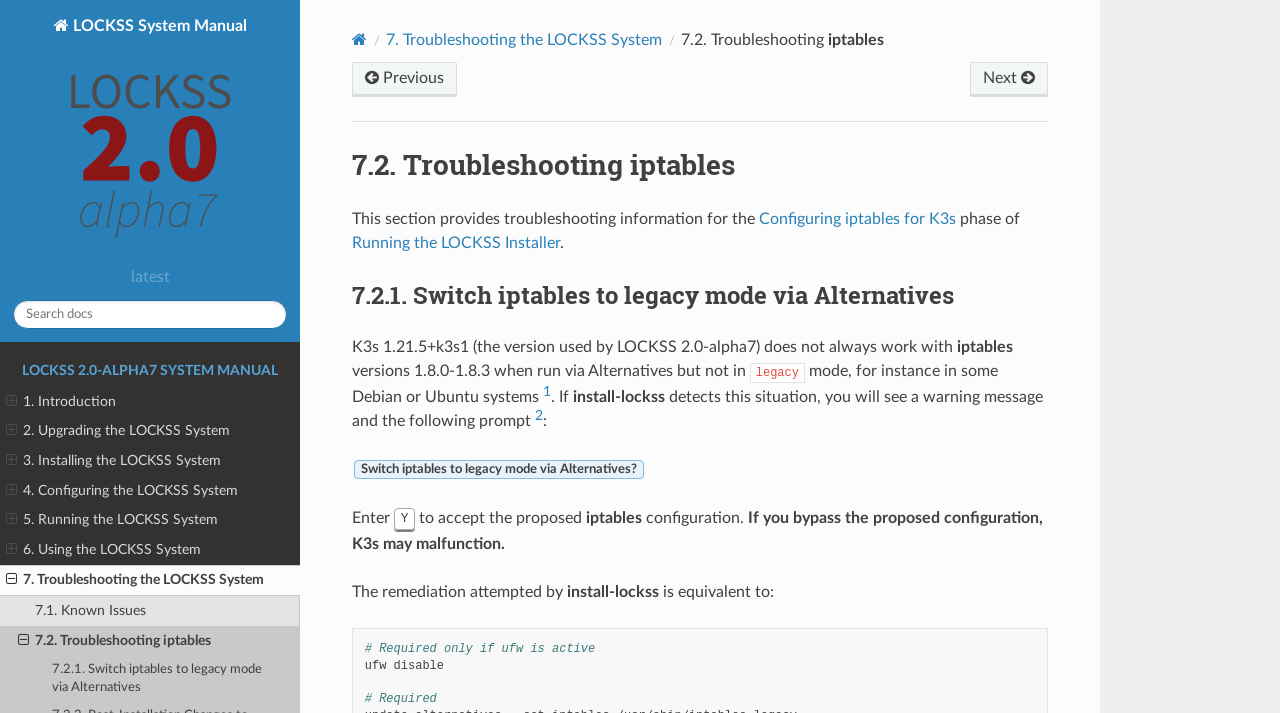What is the purpose of the 'install-lockss' command?
Can you provide an in-depth and detailed response to the question?

I inferred this from the section '7.2.1. Switch iptables to legacy mode via Alternatives'. This section explains that the 'install-lockss' command detects when iptables needs to be switched to legacy mode and prompts the user to do so.